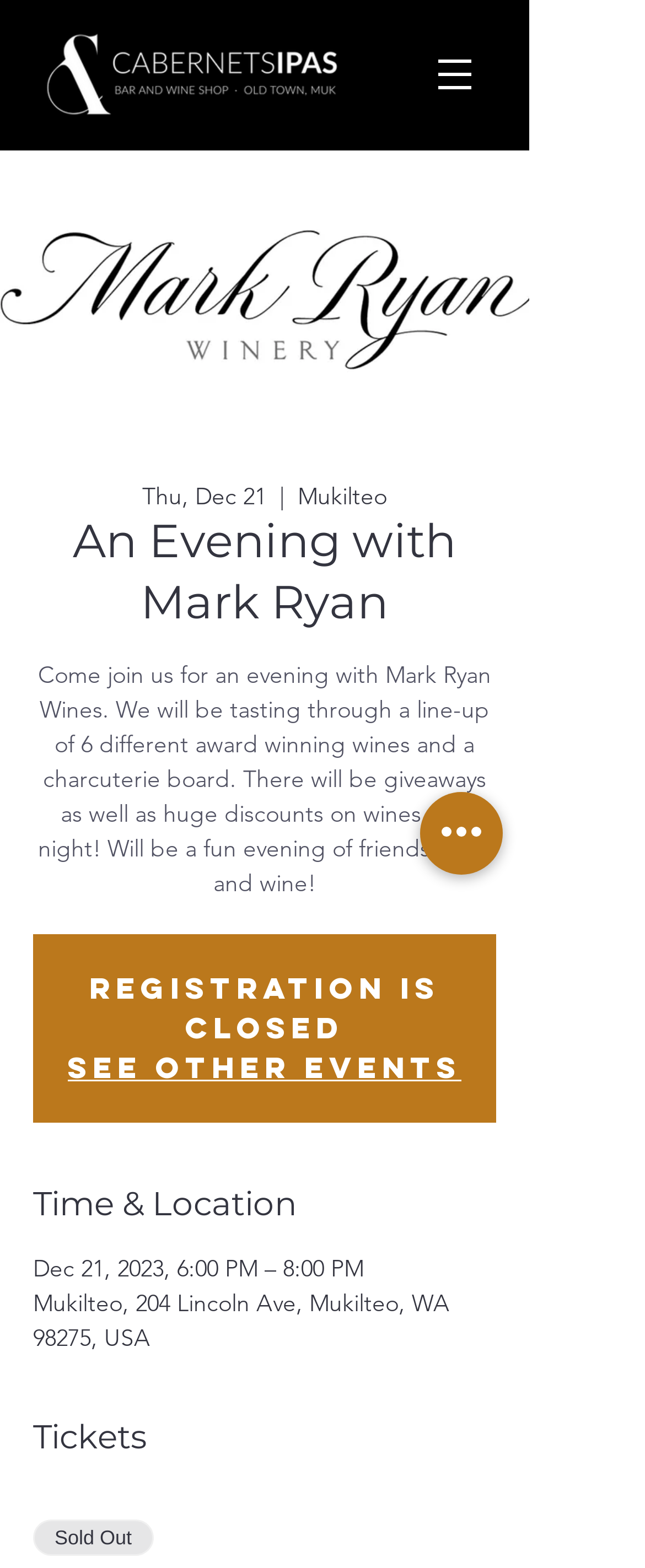Answer this question in one word or a short phrase: What is the purpose of the event?

Wine tasting and charcuterie board